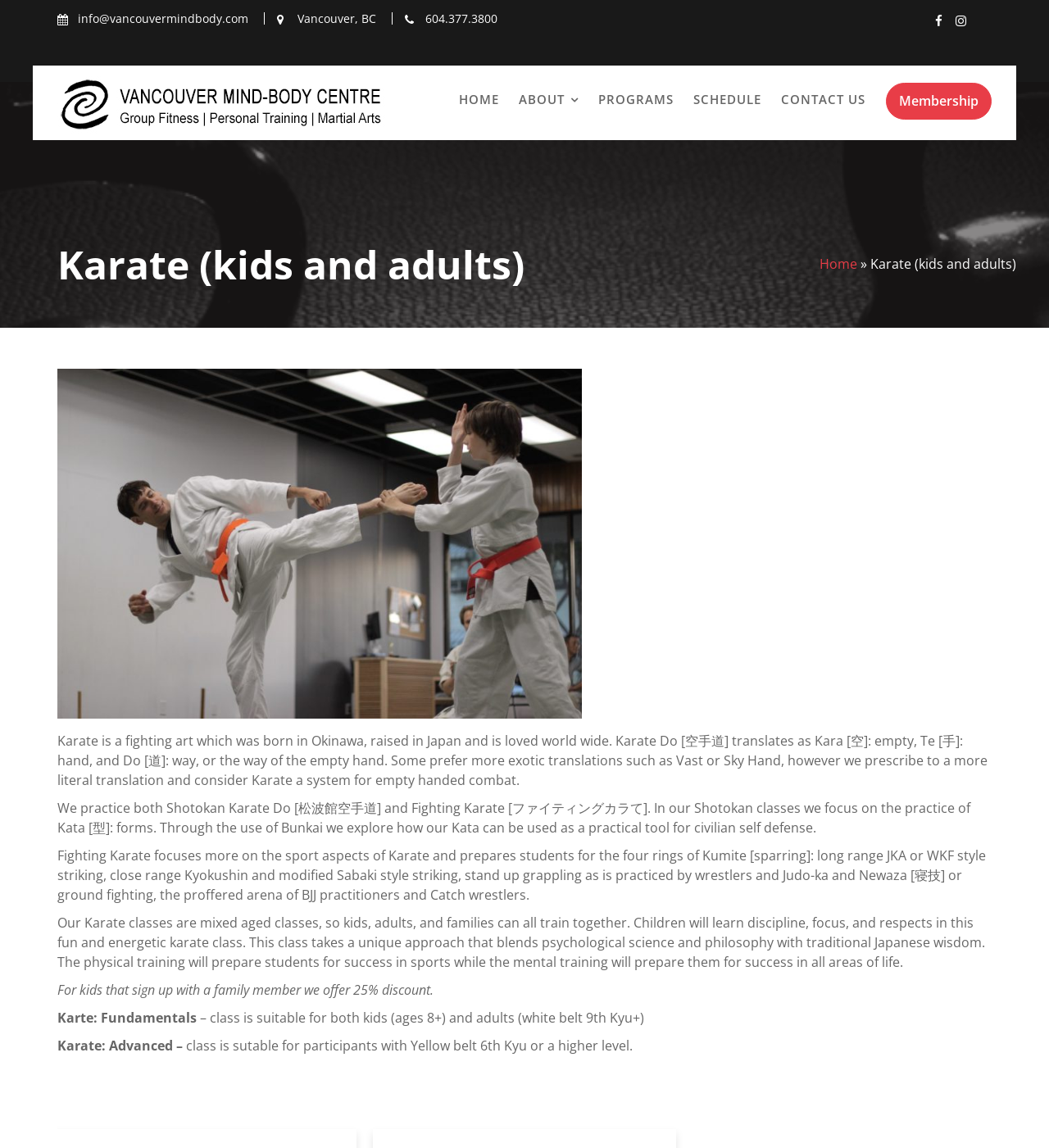What is the name of the martial art described on this webpage?
From the image, respond with a single word or phrase.

Karate